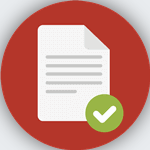Provide your answer in a single word or phrase: 
What does the green check mark signify?

Approval or validation